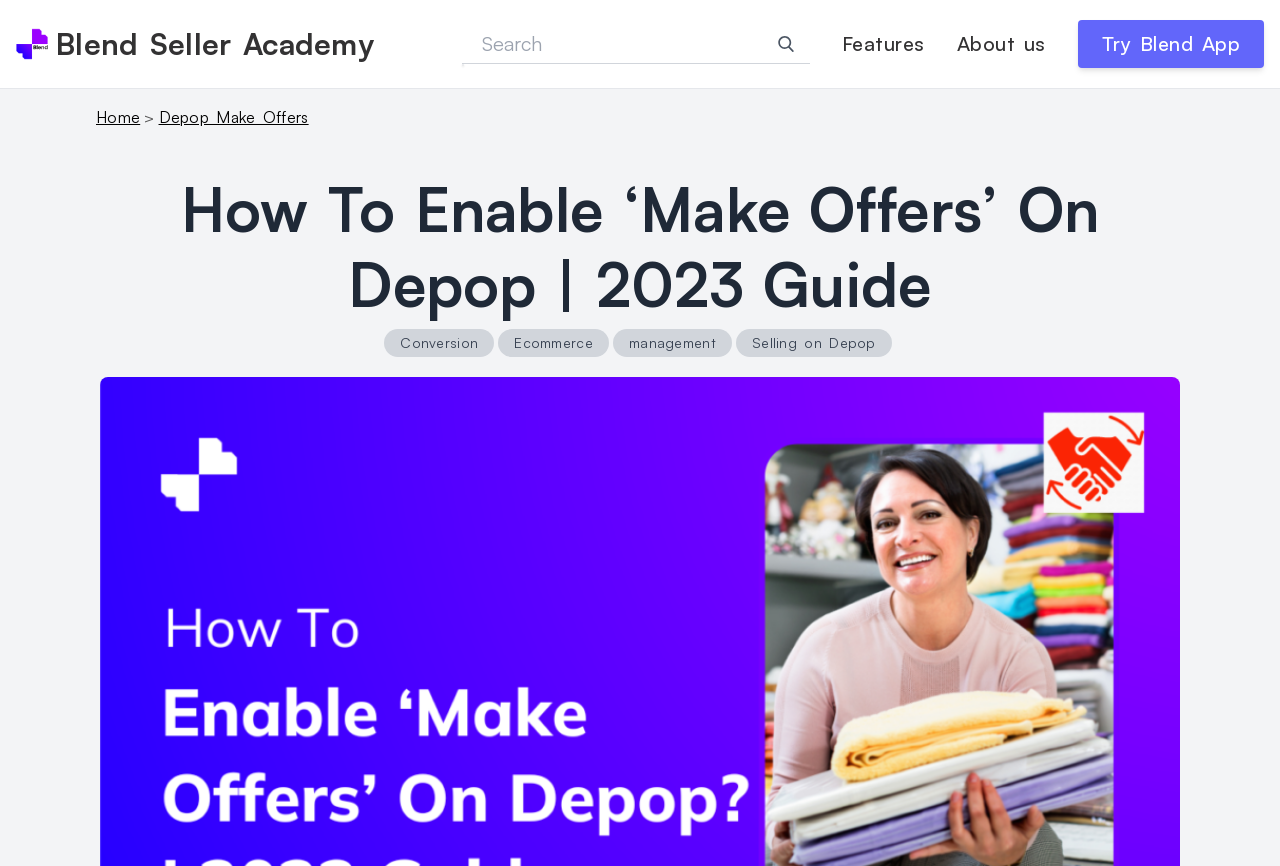Elaborate on the different components and information displayed on the webpage.

This webpage is a guide on how to enable "Make Offers" on Depop, a unique feature that benefits sellers by increasing sales rates. At the top left corner, there is an image of the Blend Seller Academy logo, accompanied by a heading with the same name. To the right of the logo, there is a search box with a magnifying glass icon. Below the search box, there are three links: "Our product", "About us", and "Sign up", each with a brief description.

The main content of the webpage is headed by a title "How To Enable ‘Make Offers’ On Depop | 2023 Guide", which is centered at the top of the page. Below the title, there are four links: "Conversion", "Ecommerce", "management", and "Selling on Depop", which are arranged horizontally and seem to be related to the topic of the guide.

At the top right corner, there is a navigation menu with breadcrumbs, showing the path "Home" > "Depop Make Offers". The webpage also has a prominent call-to-action button "Try Blend App" at the bottom right corner. Overall, the webpage appears to be a informative guide with a clear structure and easy-to-follow layout.